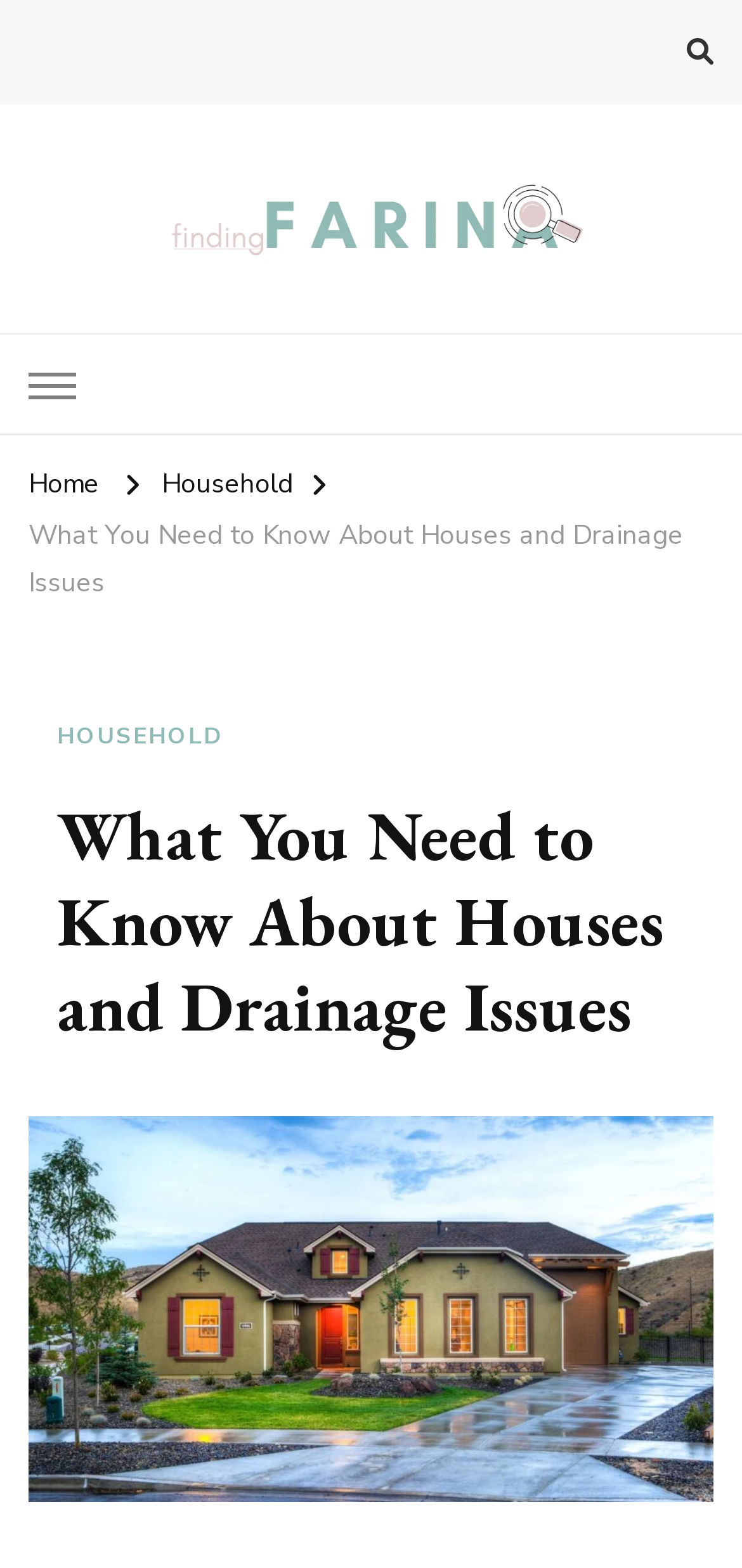Please give a succinct answer using a single word or phrase:
How many images are on the webpage?

2